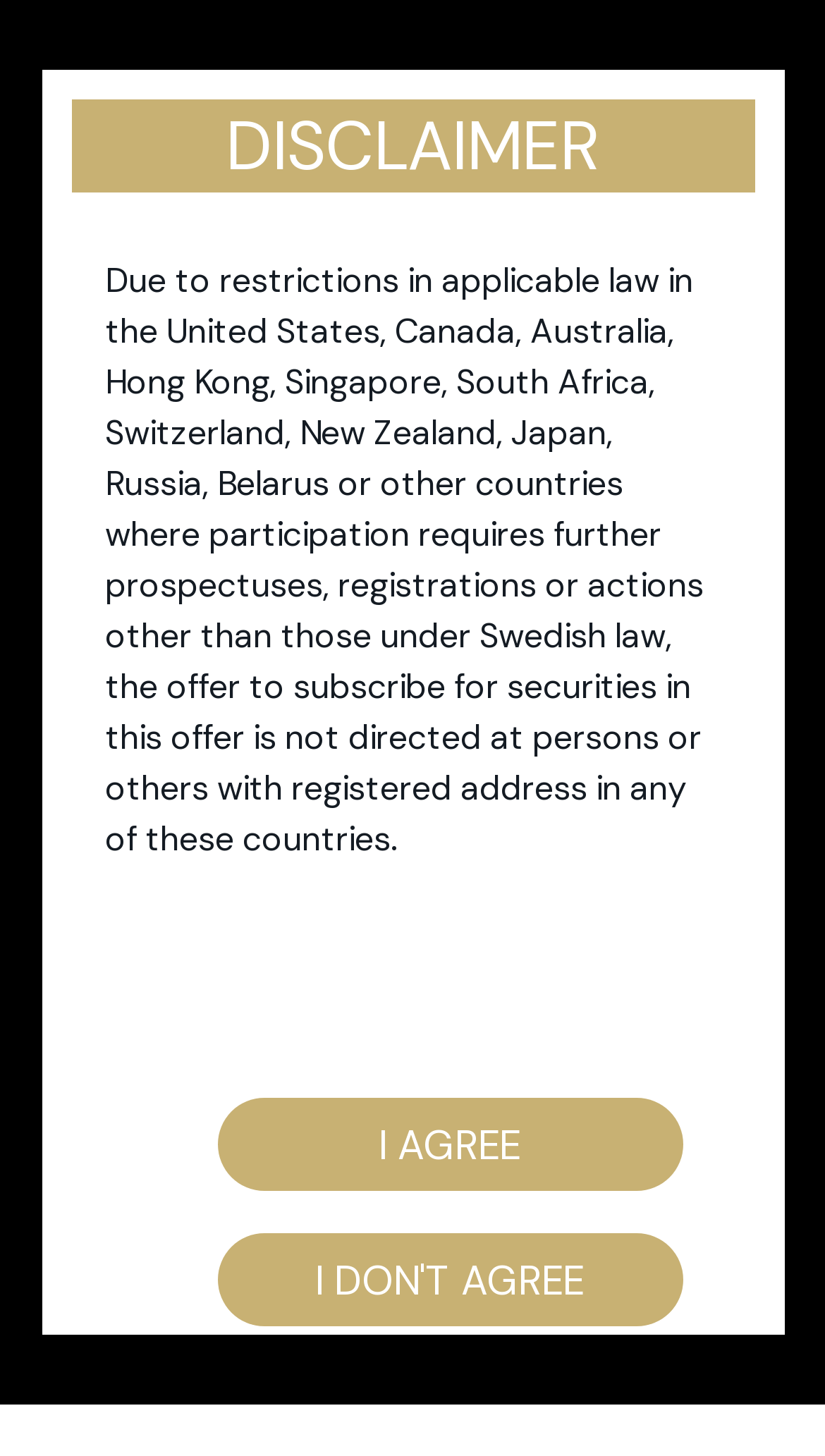Determine which piece of text is the heading of the webpage and provide it.

THE OFFER IN SUMMARY